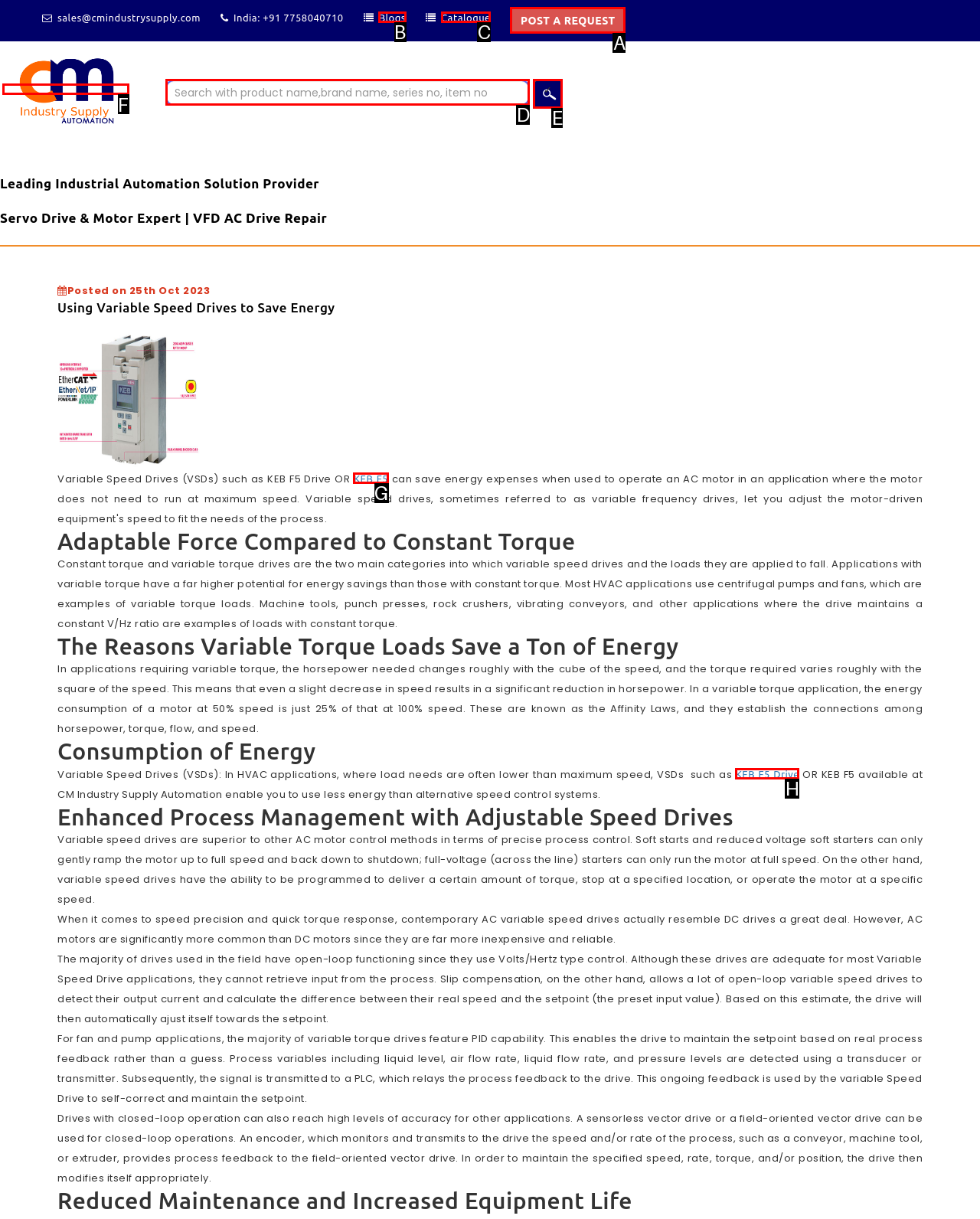Select the HTML element that best fits the description: Blogs
Respond with the letter of the correct option from the choices given.

B